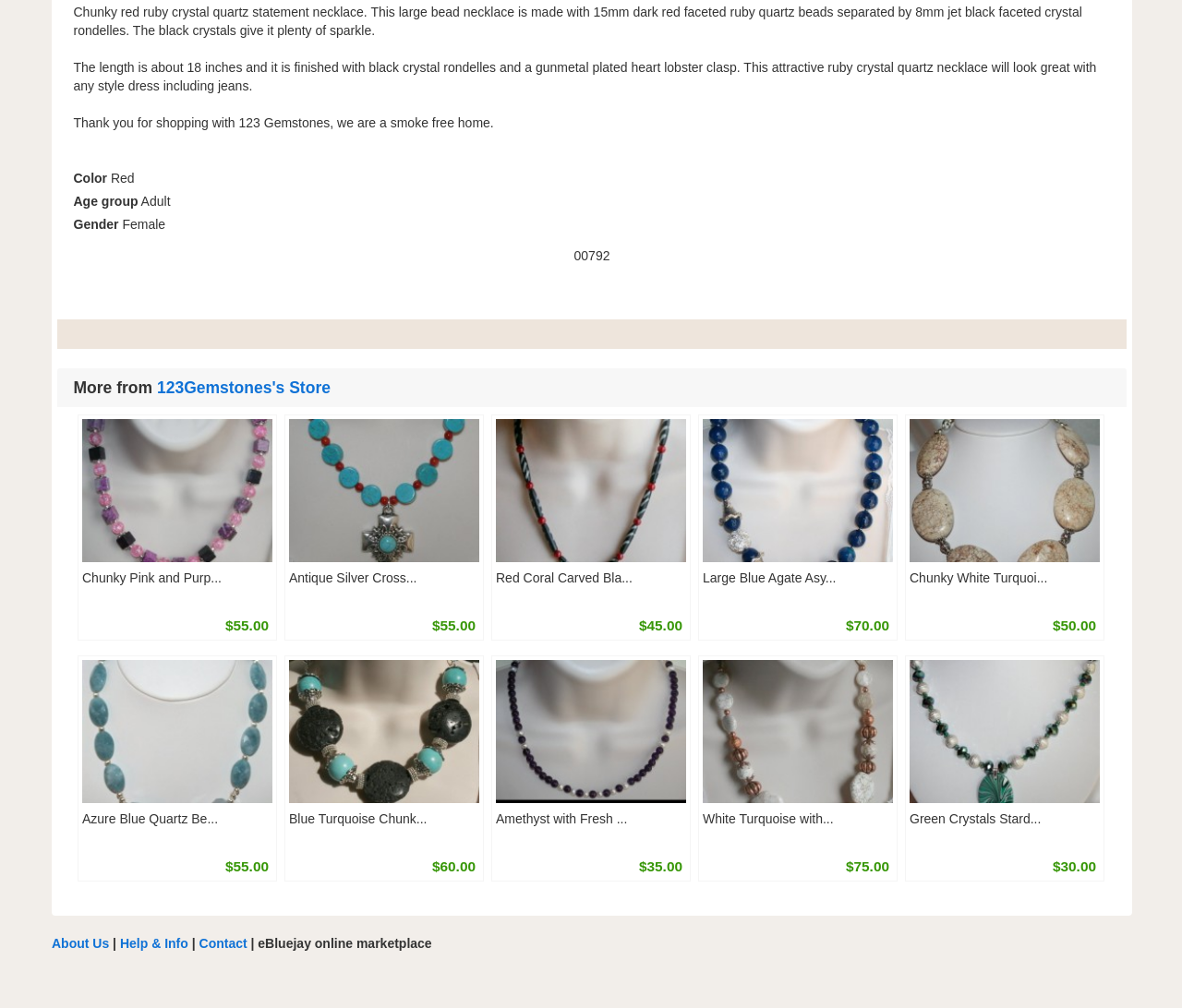Specify the bounding box coordinates of the area to click in order to follow the given instruction: "Contact the seller."

[0.168, 0.929, 0.209, 0.944]